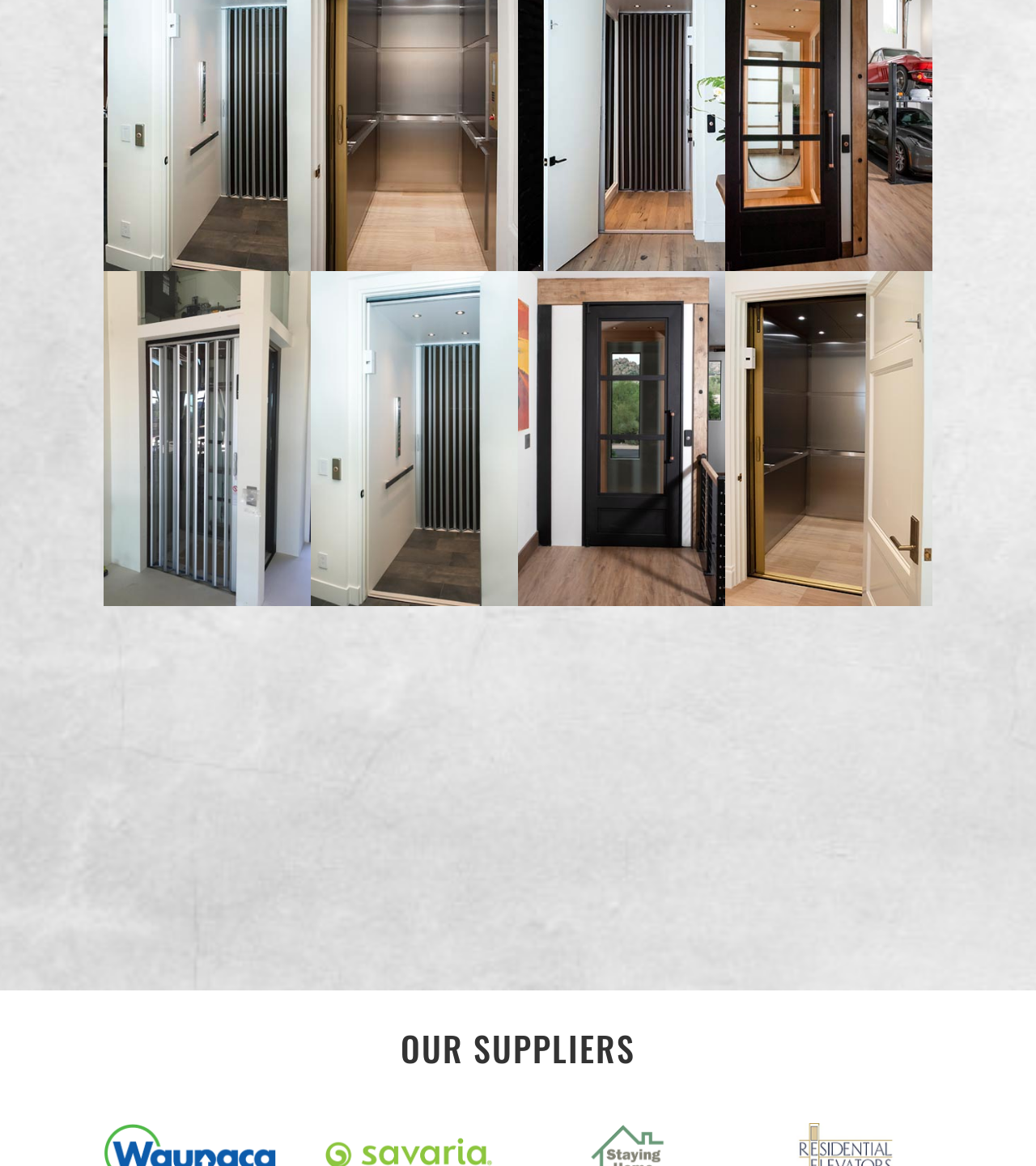Could you highlight the region that needs to be clicked to execute the instruction: "view supplier information"?

[0.1, 0.877, 0.9, 0.928]